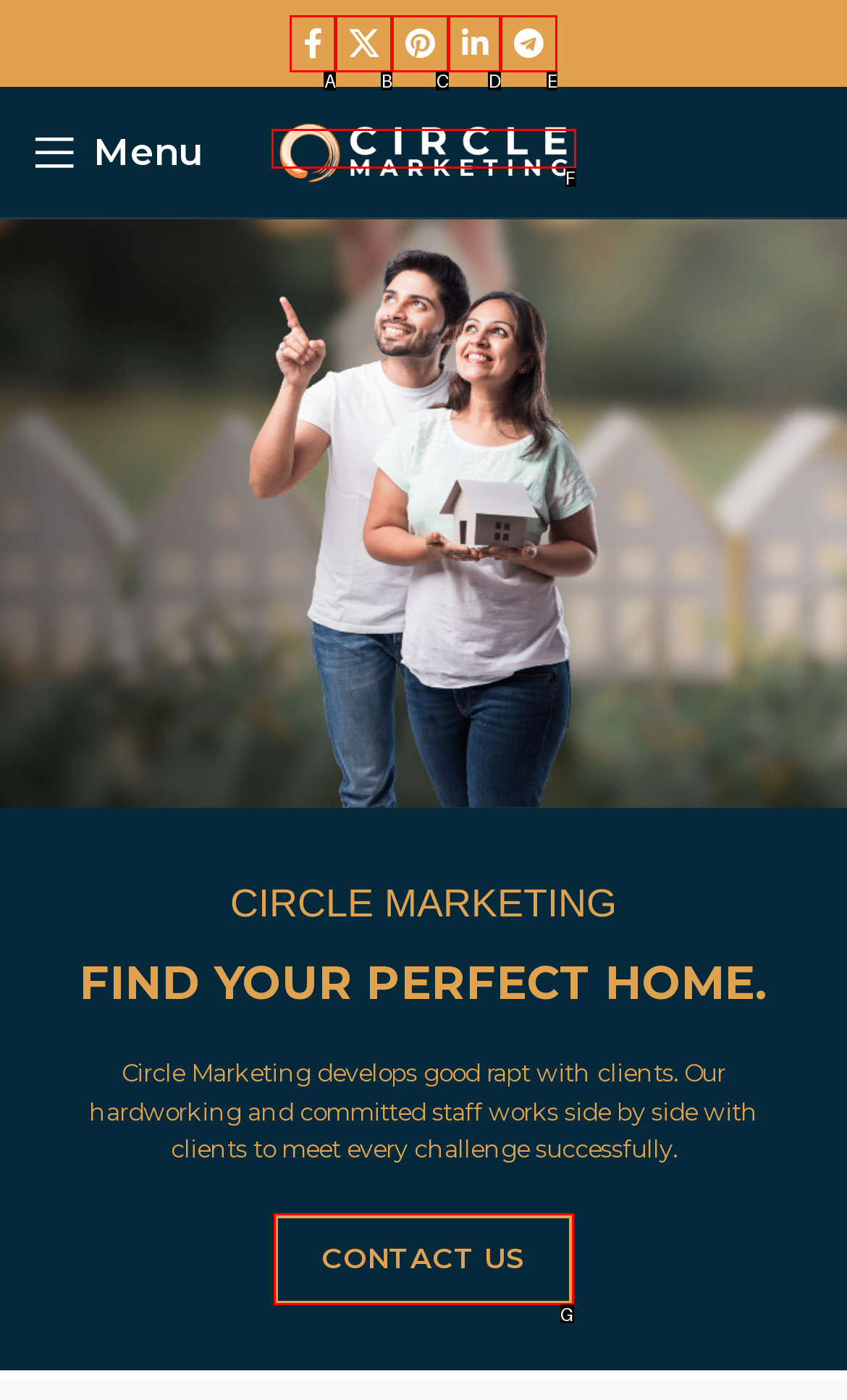Identify the letter of the UI element that fits the description: 即时热闻
Respond with the letter of the option directly.

None